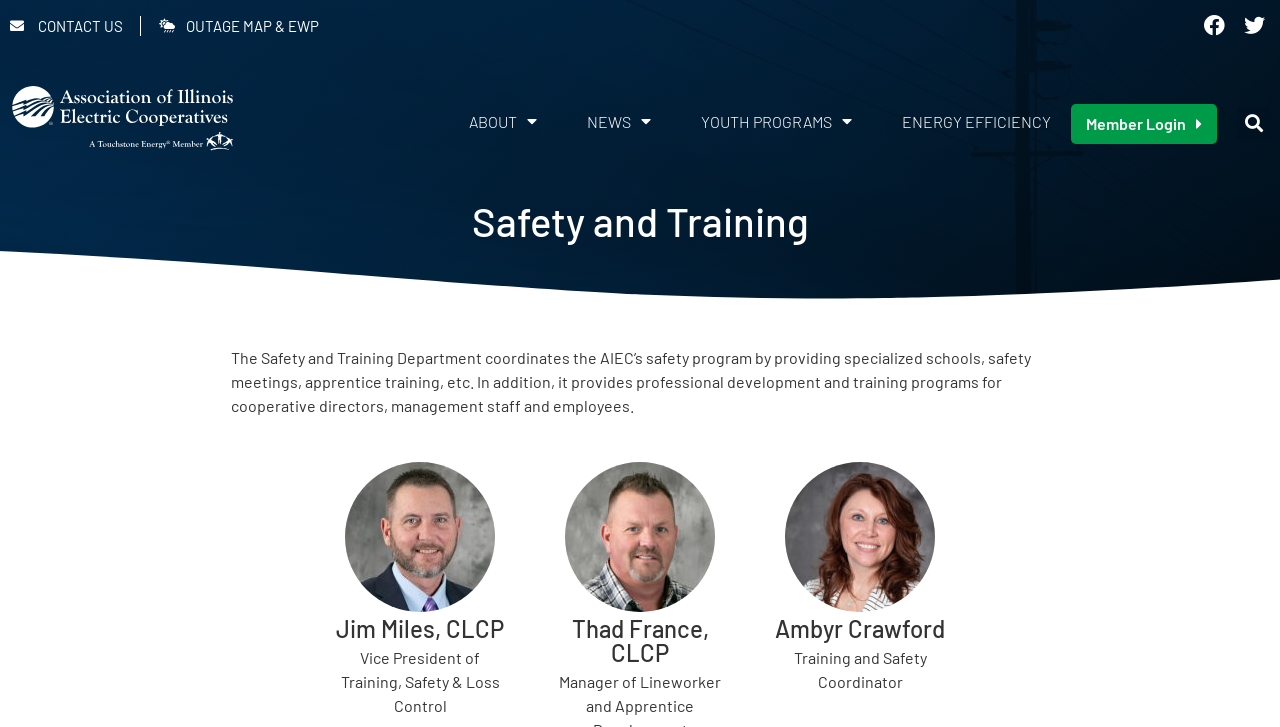Please locate and generate the primary heading on this webpage.

Safety and Training